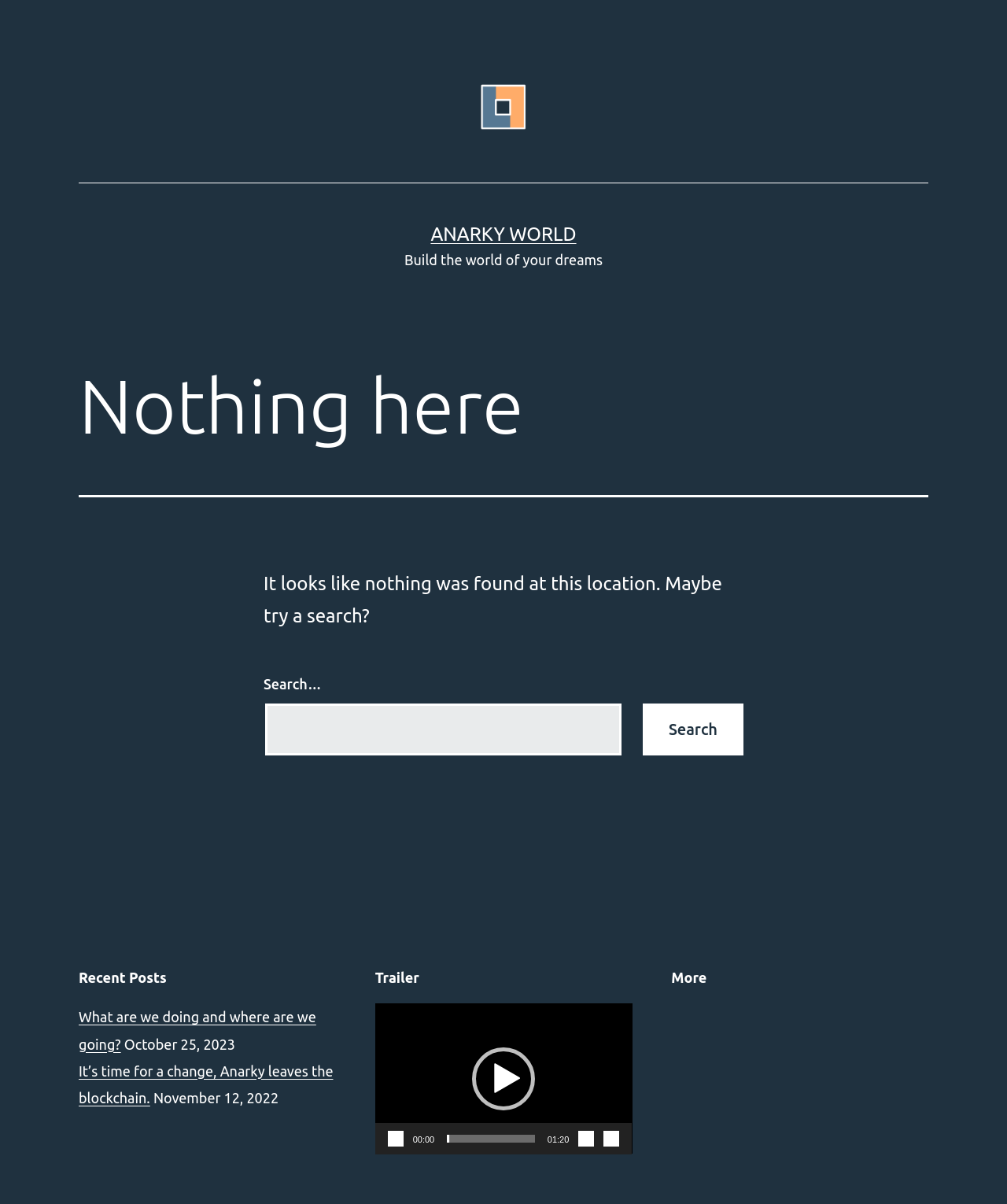Given the element description parent_node: Search… name="s", specify the bounding box coordinates of the corresponding UI element in the format (top-left x, top-left y, bottom-right x, bottom-right y). All values must be between 0 and 1.

[0.263, 0.584, 0.618, 0.628]